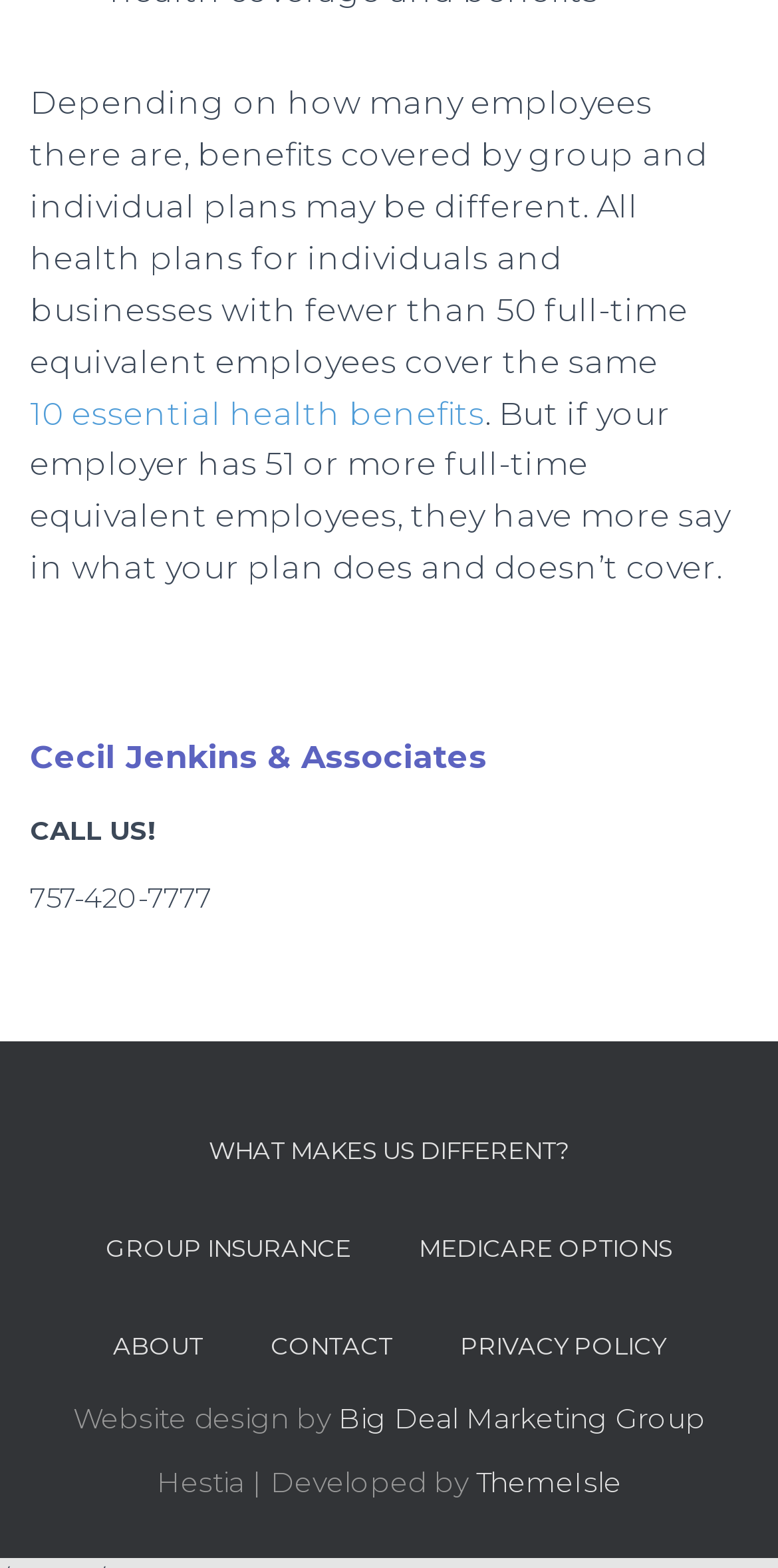Use the details in the image to answer the question thoroughly: 
How many essential health benefits are mentioned on the webpage?

The number of essential health benefits is mentioned in the link element with the bounding box coordinates [0.038, 0.251, 0.623, 0.276]. It is located in the top section of the webpage.